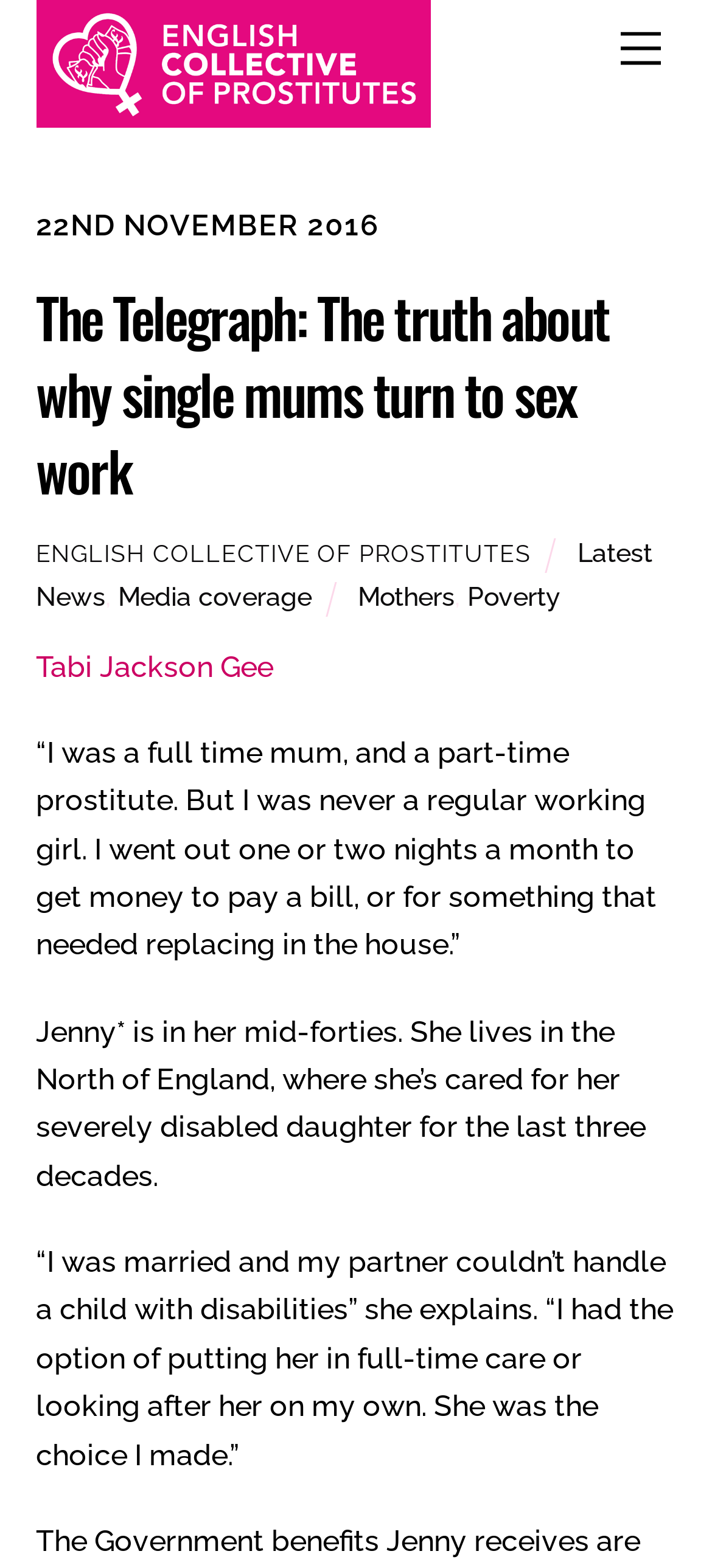Please provide a one-word or phrase answer to the question: 
What is the date of the article?

22ND NOVEMBER 2016